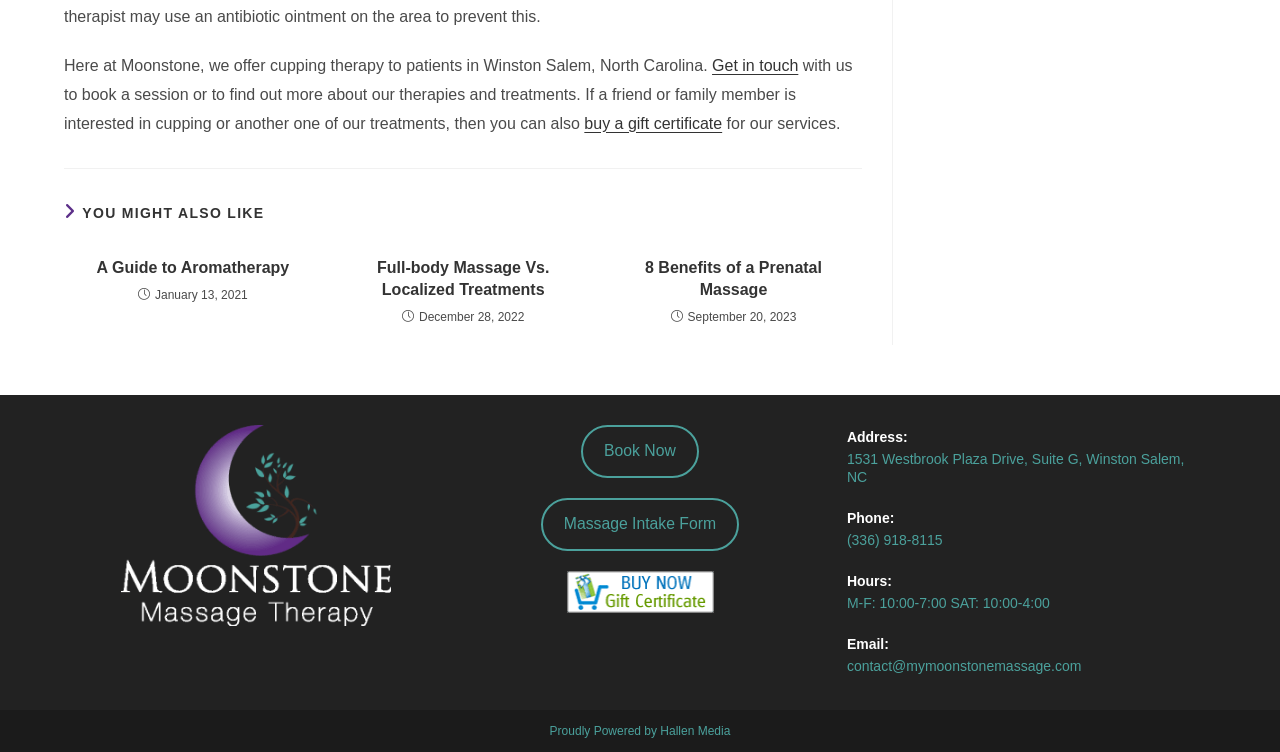Find the bounding box coordinates for the area that should be clicked to accomplish the instruction: "Book a massage session".

[0.454, 0.565, 0.546, 0.636]